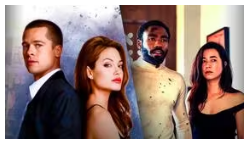What is the theme of the show?
Please answer the question with as much detail and depth as you can.

The caption highlights that the show promises to engage viewers with themes of intrigue and complex relationships, which is evident from the contrasting aesthetics of the poster showcasing the blend of action and romance.